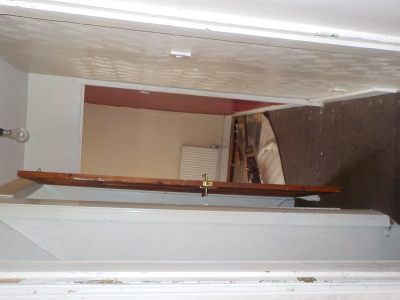Is the hallway well-lit?
Can you provide an in-depth and detailed response to the question?

The hallway is dimly lit, with only a bare lightbulb visible on the left side of the image, casting an inadequate glow over the scene, suggesting that the lighting in the area is insufficient.